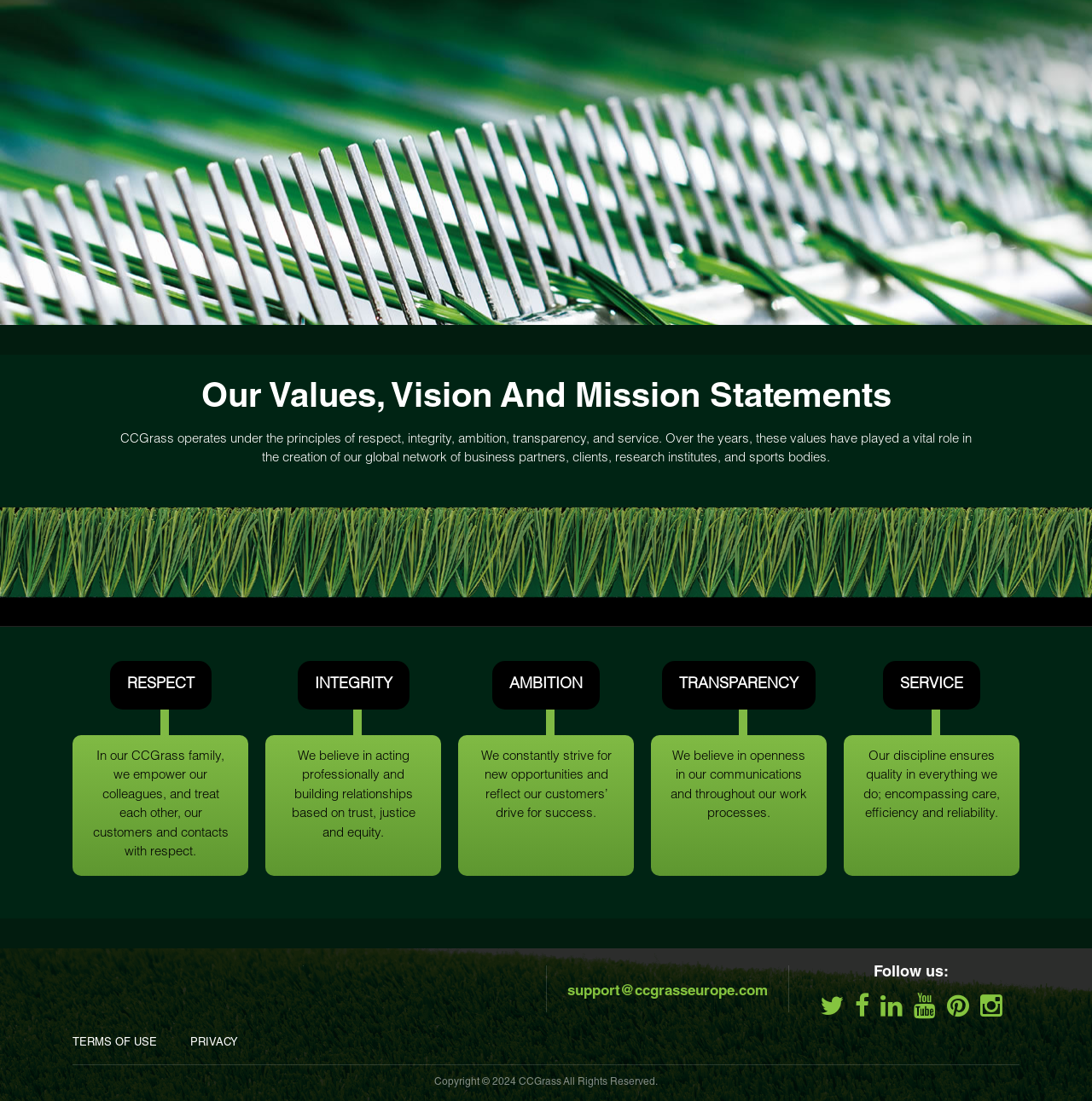Are there any social media links on the webpage?
Provide a fully detailed and comprehensive answer to the question.

The webpage has social media links, specifically Facebook, Twitter, LinkedIn, Youtube, Pinterest, and an unknown social media platform represented by the icon ''. These links are located in the footer section of the webpage.